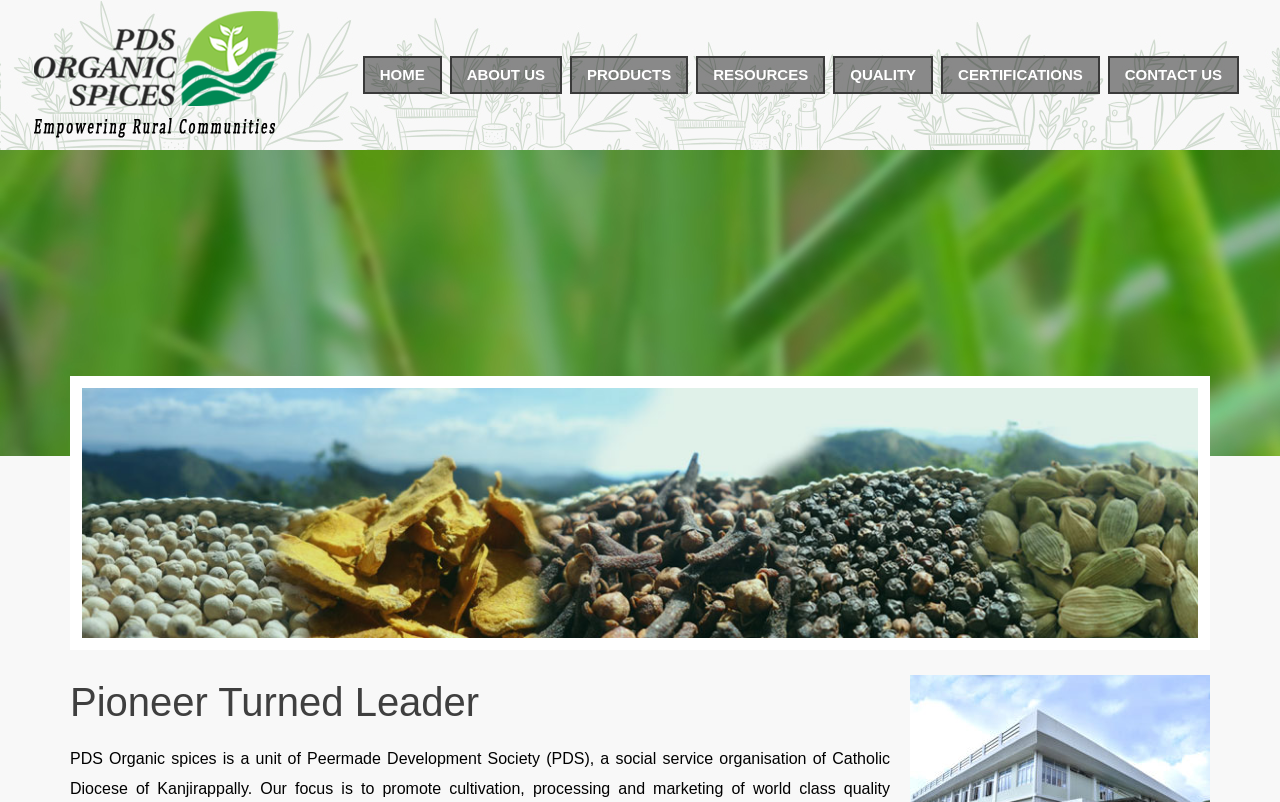Please provide the bounding box coordinates in the format (top-left x, top-left y, bottom-right x, bottom-right y). Remember, all values are floating point numbers between 0 and 1. What is the bounding box coordinate of the region described as: About Us

[0.351, 0.07, 0.439, 0.117]